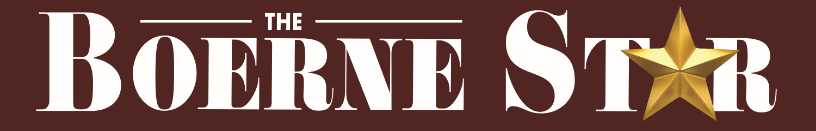What symbol is used to accentuate the word 'Star'?
Answer the question with a single word or phrase by looking at the picture.

Gold star emblem